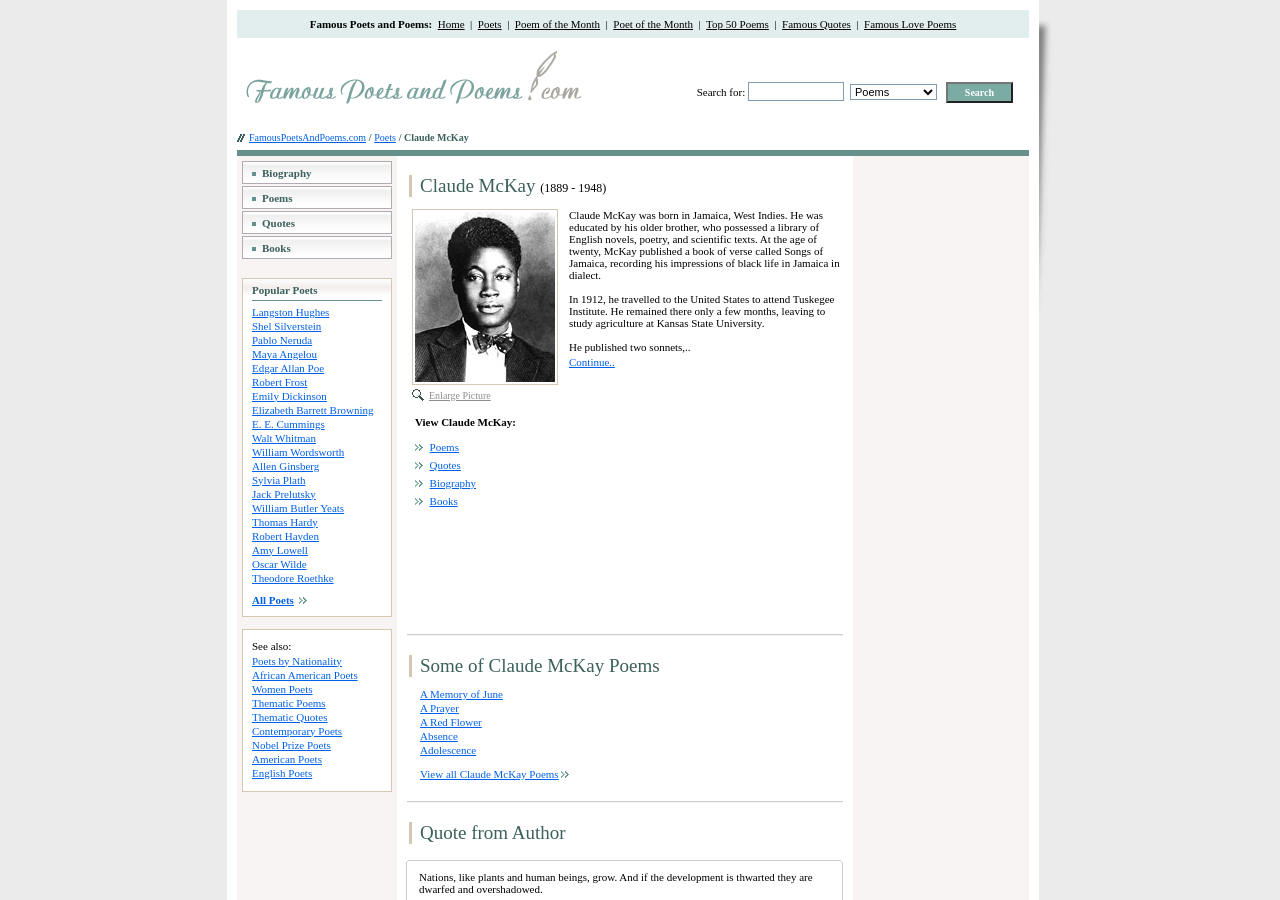Provide a brief response to the question below using a single word or phrase: 
Is there a search function on this webpage?

Yes